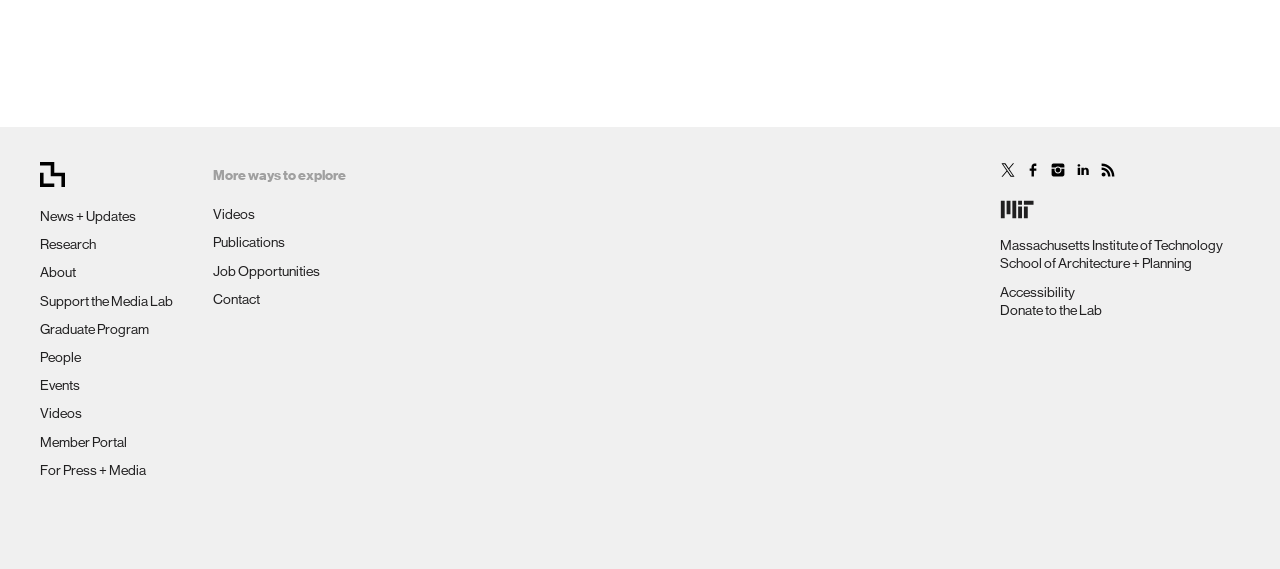Based on what you see in the screenshot, provide a thorough answer to this question: How many image links are there in the top-right corner?

I examined the links in the top-right corner and found 5 image links, each with an image element as its child.